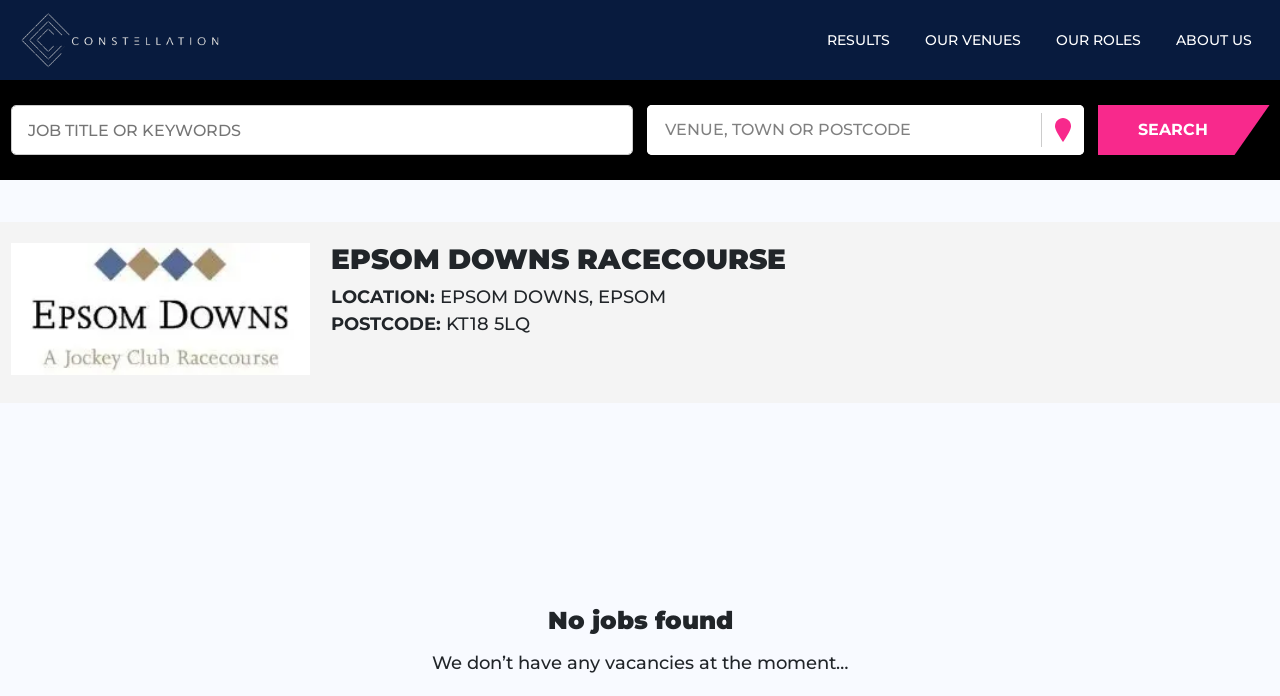Find the bounding box of the web element that fits this description: "Search".

[0.857, 0.151, 0.992, 0.223]